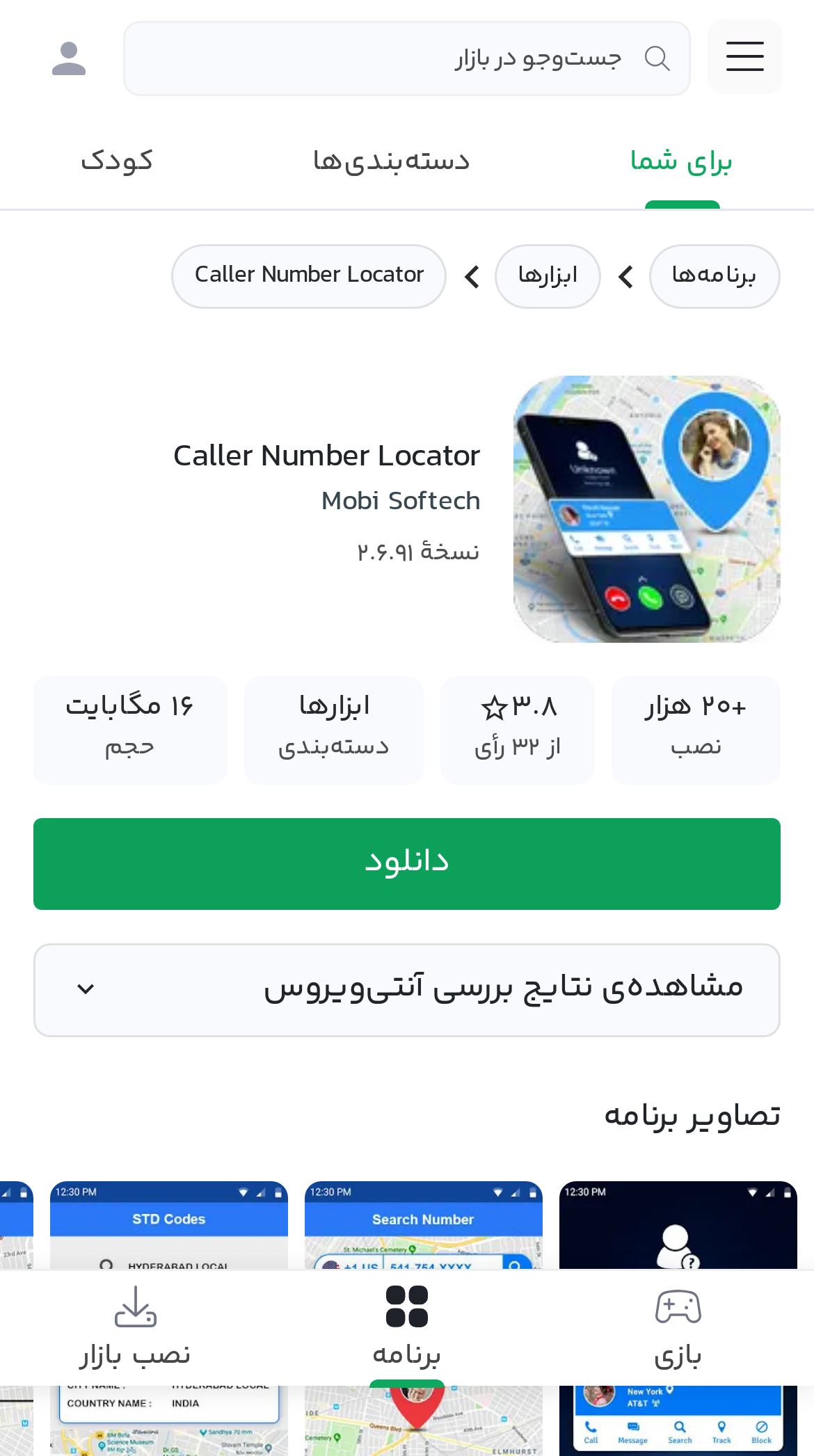Construct a comprehensive description capturing every detail on the webpage.

This webpage appears to be a mobile app page, specifically for the "Caller Number Locator" app. At the top, there is a main menu button on the right side, accompanied by a small image. Below it, there is a search textbox with a placeholder text "جست\u200cوجو در بازار" (Search in the market). On the left side, there is a link to "ورود به بازار" (Enter the market).

The page is divided into several sections. The first section has a heading "Caller Number Locator" and an image of the app's logo. Below it, there is a link to the app's developer, "Mobi Softech", and a version number "۲.۶.۹۱" (2.6.91).

The next section is a table with four rows, each containing two cells. The first row has a "نصب" (Install) button and a rating of "+۲۰ هزار" (20,000+). The second row has a rating of "۳.۸ \ue262" (3.8 stars) and a text "از ۳۲ رأی" (out of 32 votes). The third row has a category "دسته\u200cبندی" (Category) and a subcategory "ابزارها" (Tools). The fourth row has a "حجم" (Size) of "۱۶ مگابایت" (16 MB).

Below the table, there is a prominent "دانلود" (Download) button that is currently focused. Next to it, there is a text "مشاهده\u200cی نتایج بررسی آنتی\u200cویروس" (View antivirus scan results).

The final section is headed "تصاویر برنامه" (App Images) and contains three links to different categories: "بازی" (Game), "برنامه" (Program), and "نصب بازار" (Market Install). Each link has a corresponding image.